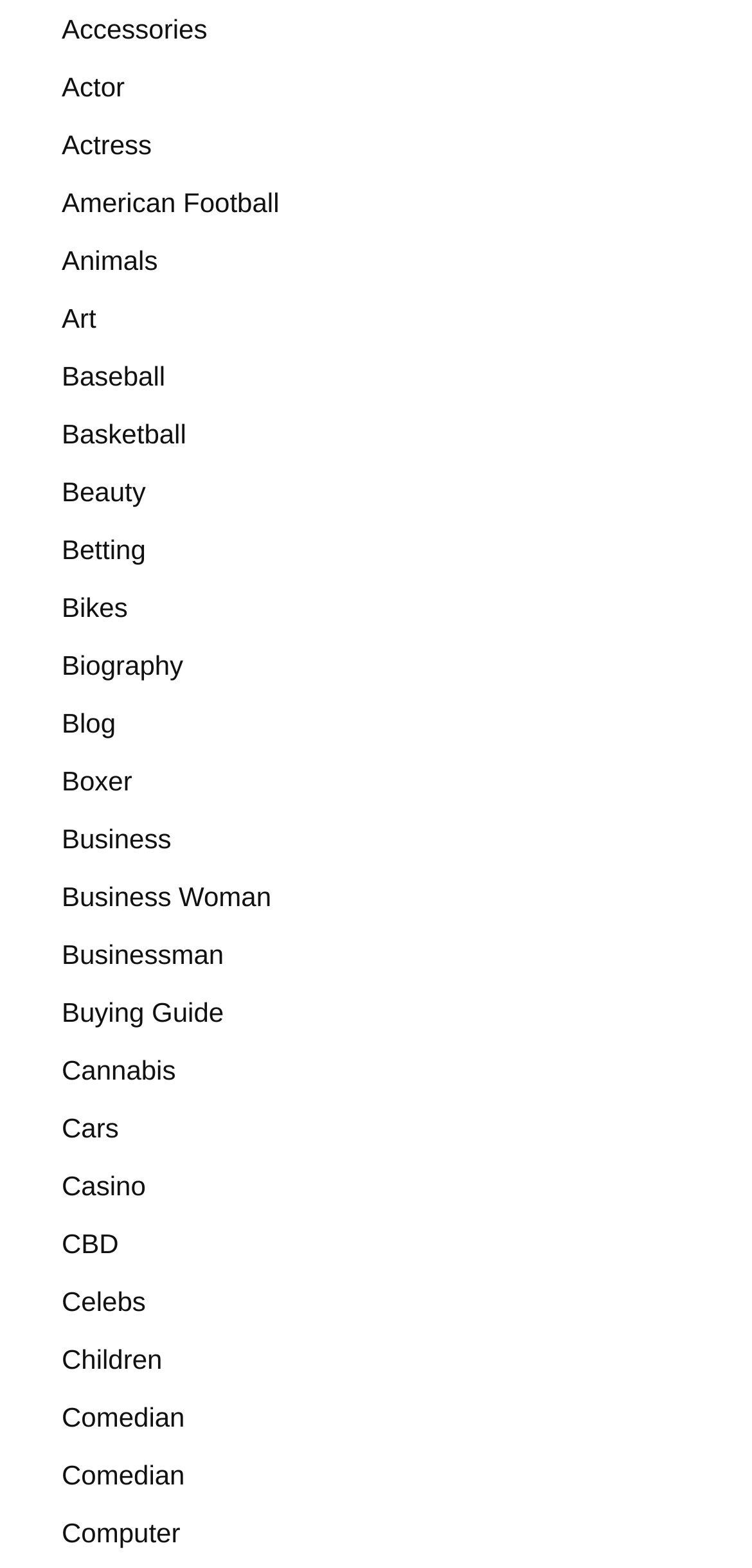Please find the bounding box coordinates in the format (top-left x, top-left y, bottom-right x, bottom-right y) for the given element description. Ensure the coordinates are floating point numbers between 0 and 1. Description: Buying Guide

[0.082, 0.636, 0.298, 0.656]